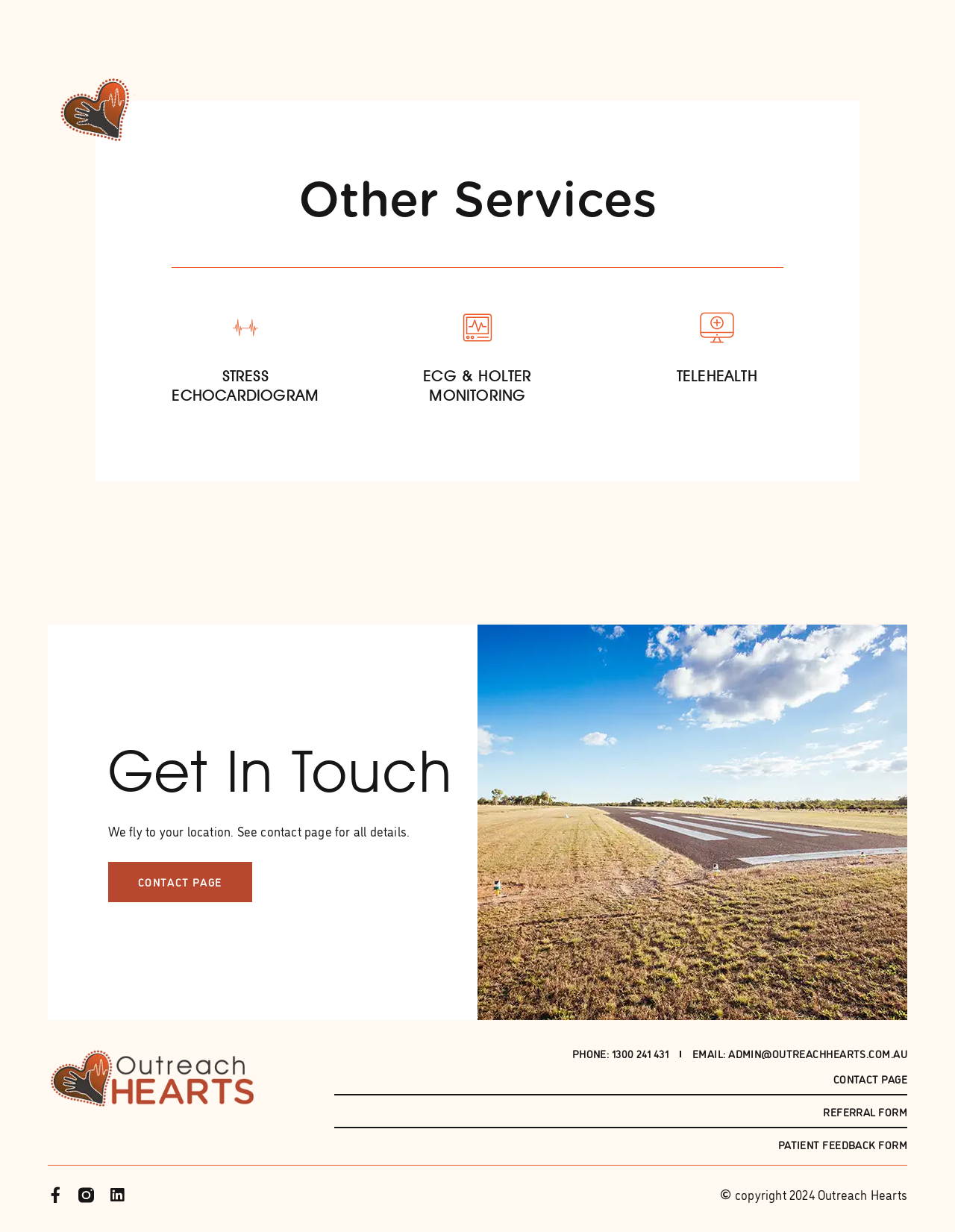Reply to the question with a single word or phrase:
What is the email address to contact Outreach Hearts?

ADMIN@OUTREACHHEARTS.COM.AU